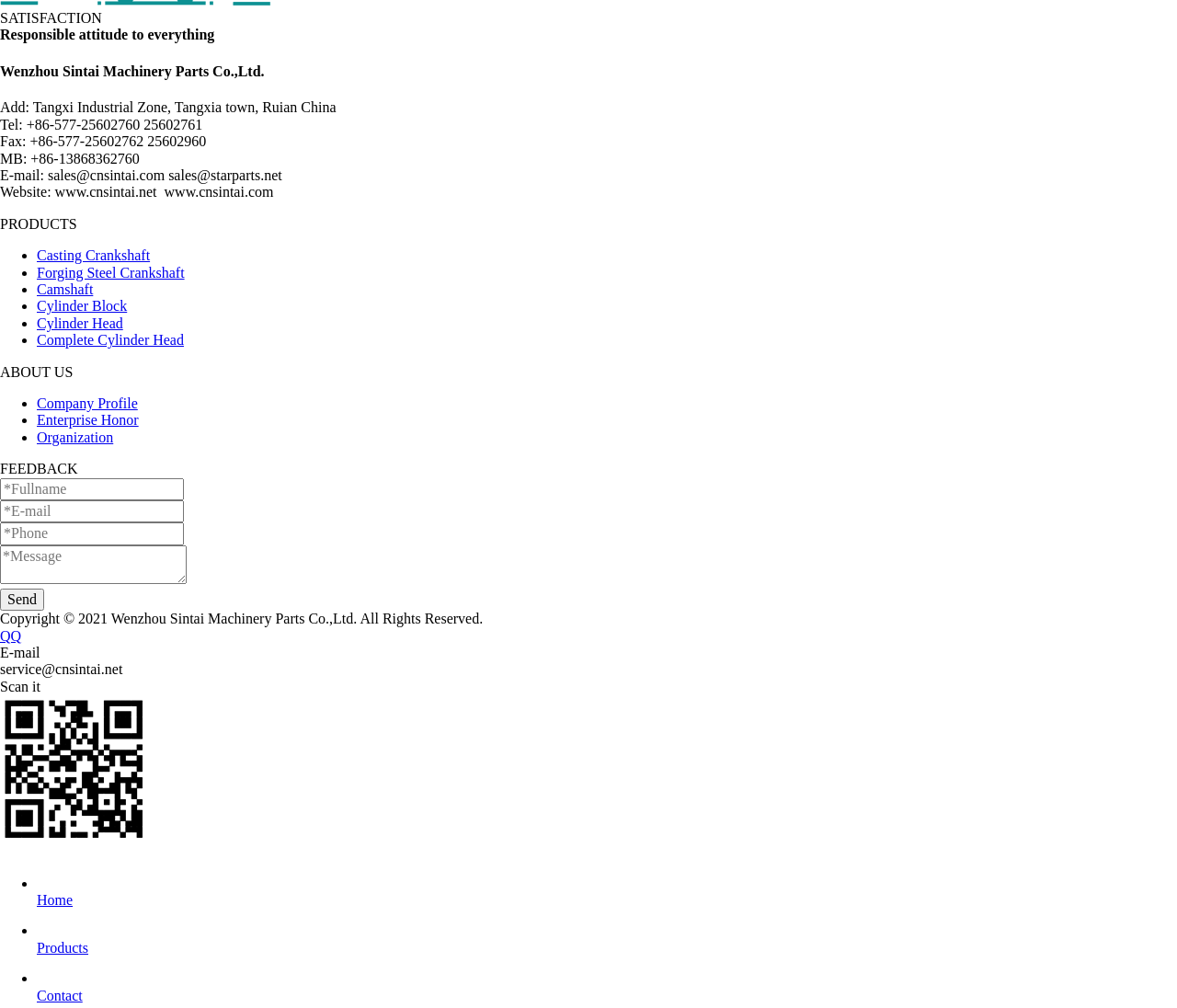Bounding box coordinates must be specified in the format (top-left x, top-left y, bottom-right x, bottom-right y). All values should be floating point numbers between 0 and 1. What are the bounding box coordinates of the UI element described as: Complete Cylinder Head

[0.031, 0.33, 0.156, 0.345]